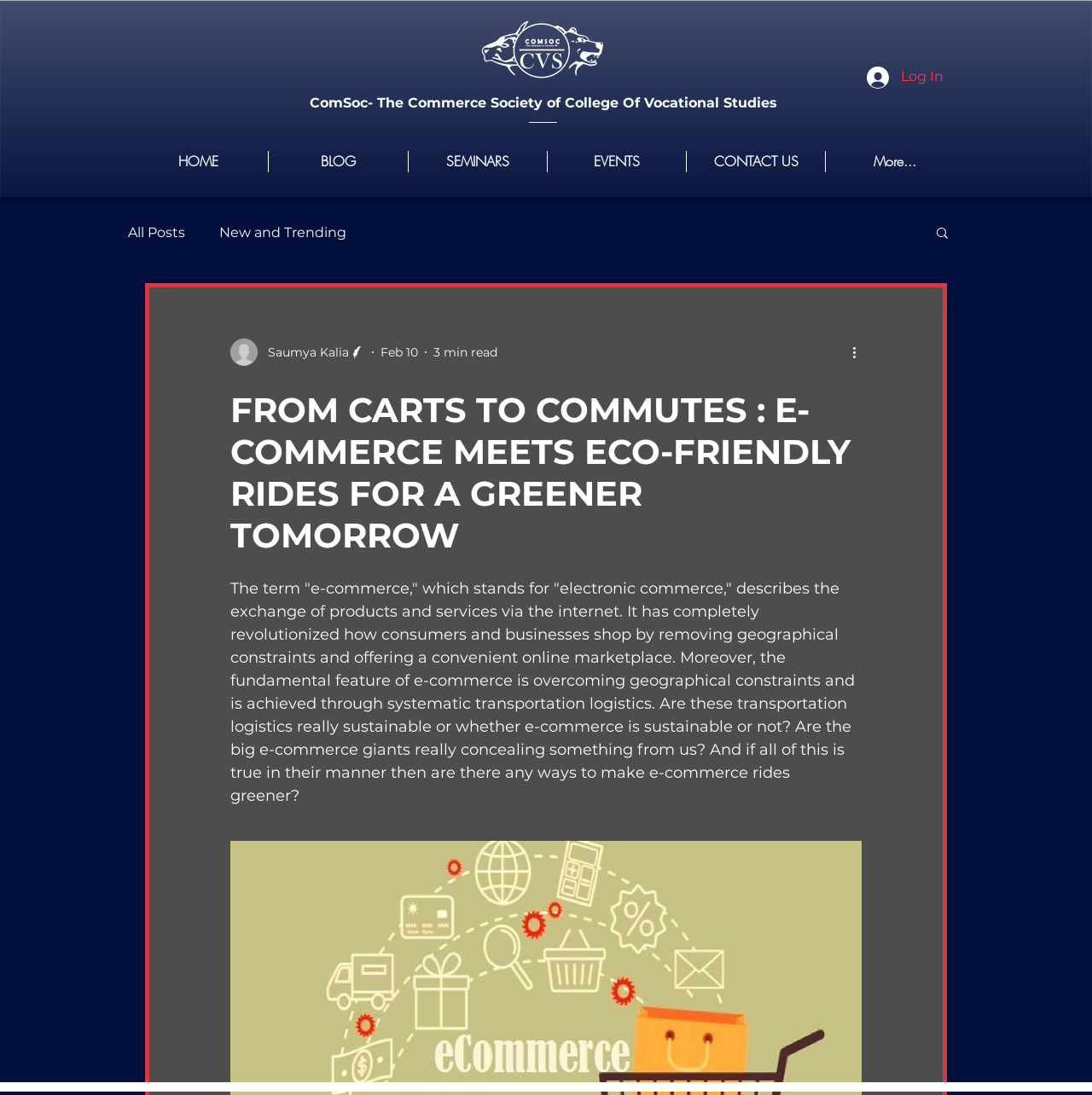Determine the bounding box coordinates of the region to click in order to accomplish the following instruction: "Go to the HOME page". Provide the coordinates as four float numbers between 0 and 1, specifically [left, top, right, bottom].

[0.117, 0.138, 0.245, 0.157]